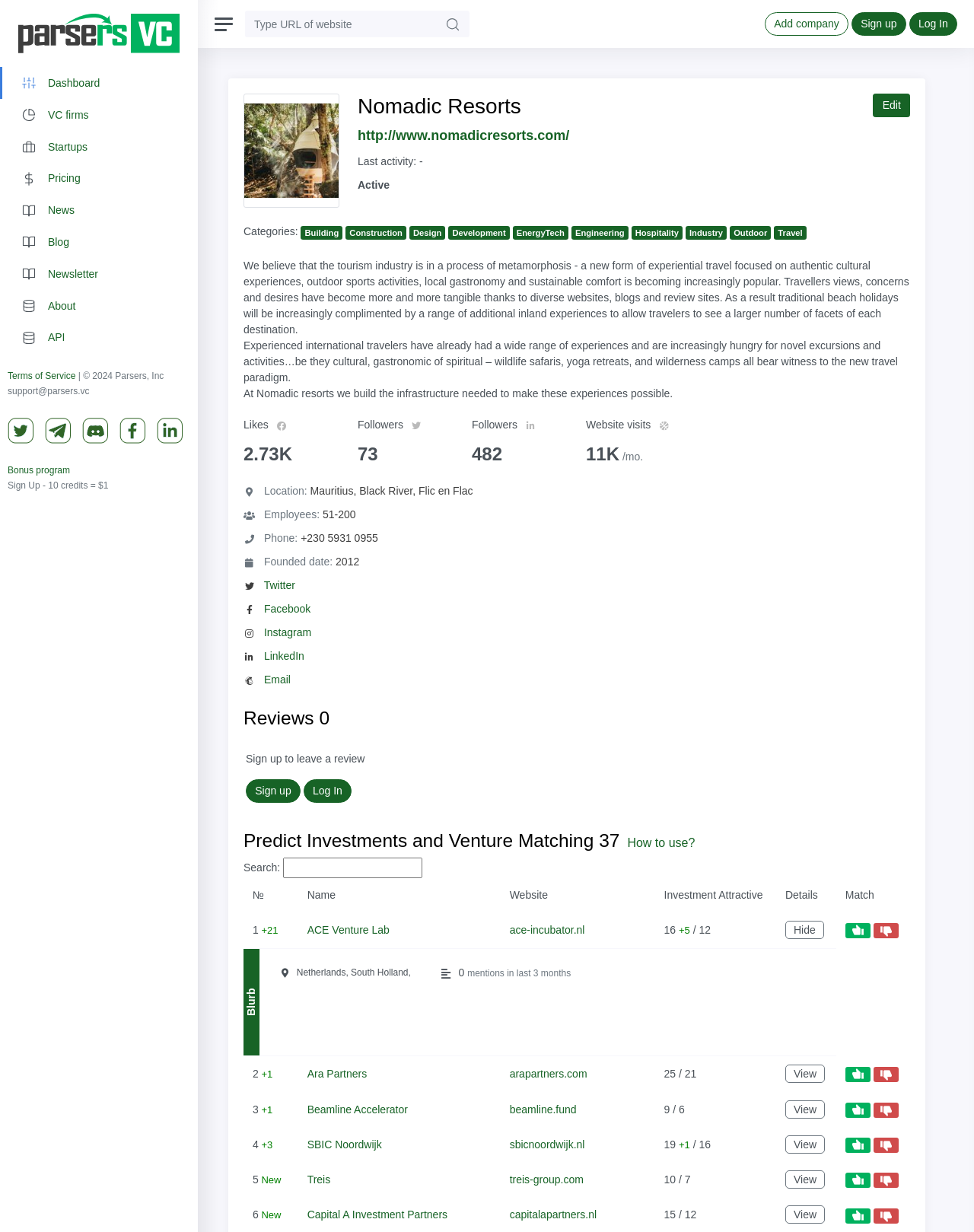Extract the bounding box coordinates of the UI element described: "Instagram". Provide the coordinates in the format [left, top, right, bottom] with values ranging from 0 to 1.

[0.271, 0.509, 0.32, 0.518]